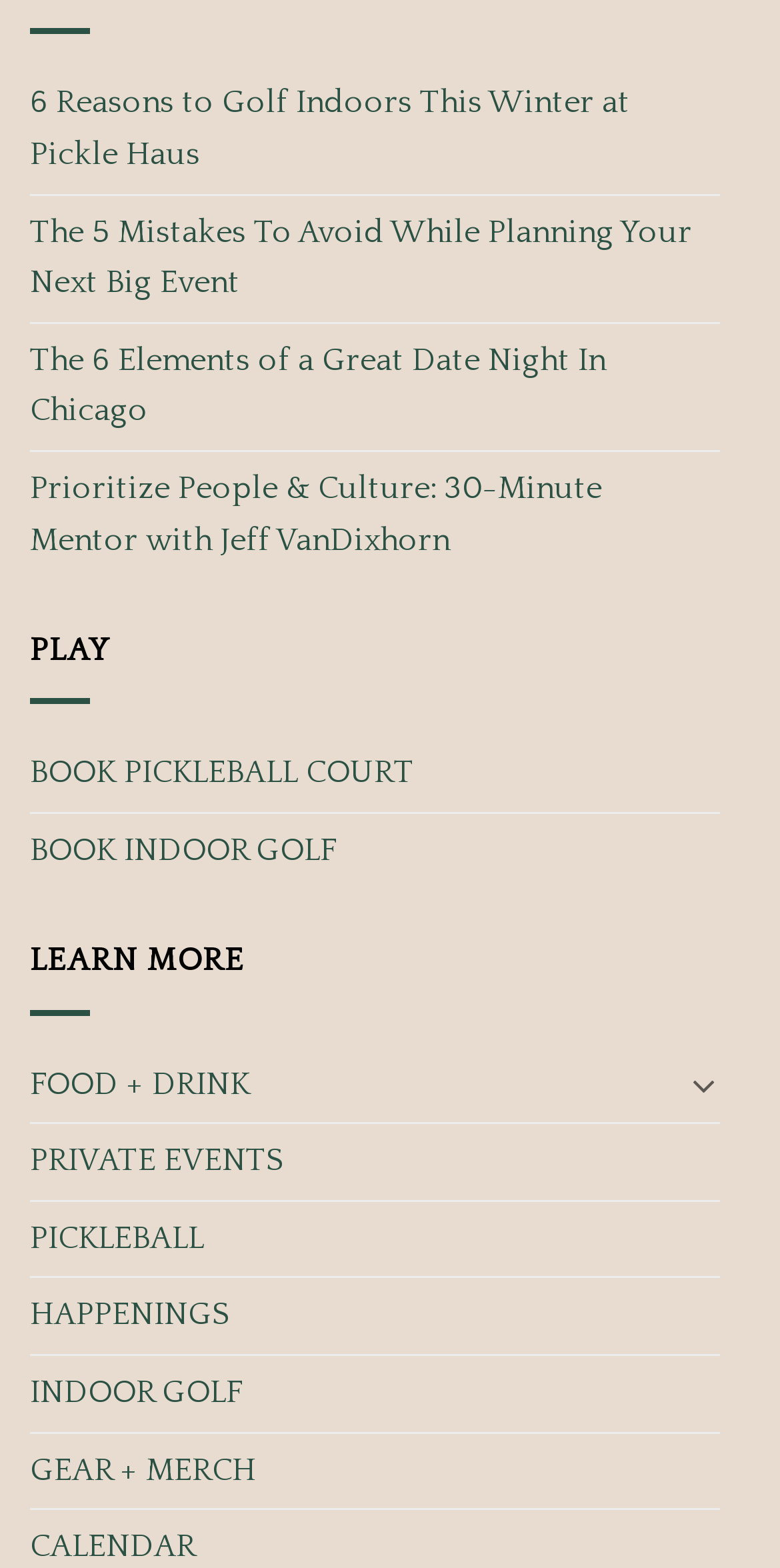Provide a one-word or short-phrase response to the question:
What is the purpose of the 'Toggle' button?

Unknown